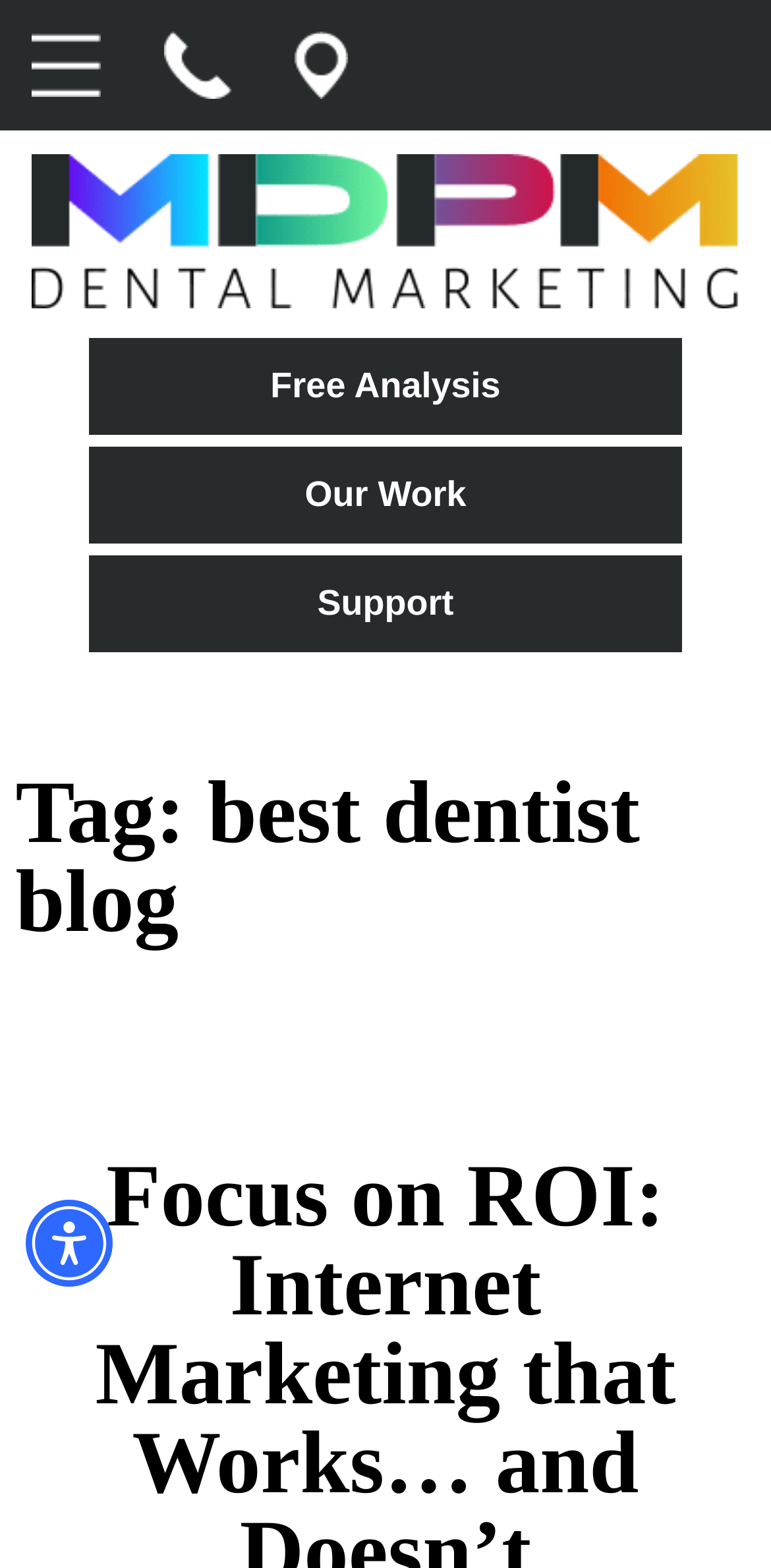Provide a one-word or short-phrase response to the question:
What is the purpose of the 'Accessibility Menu' button?

To open a dialog